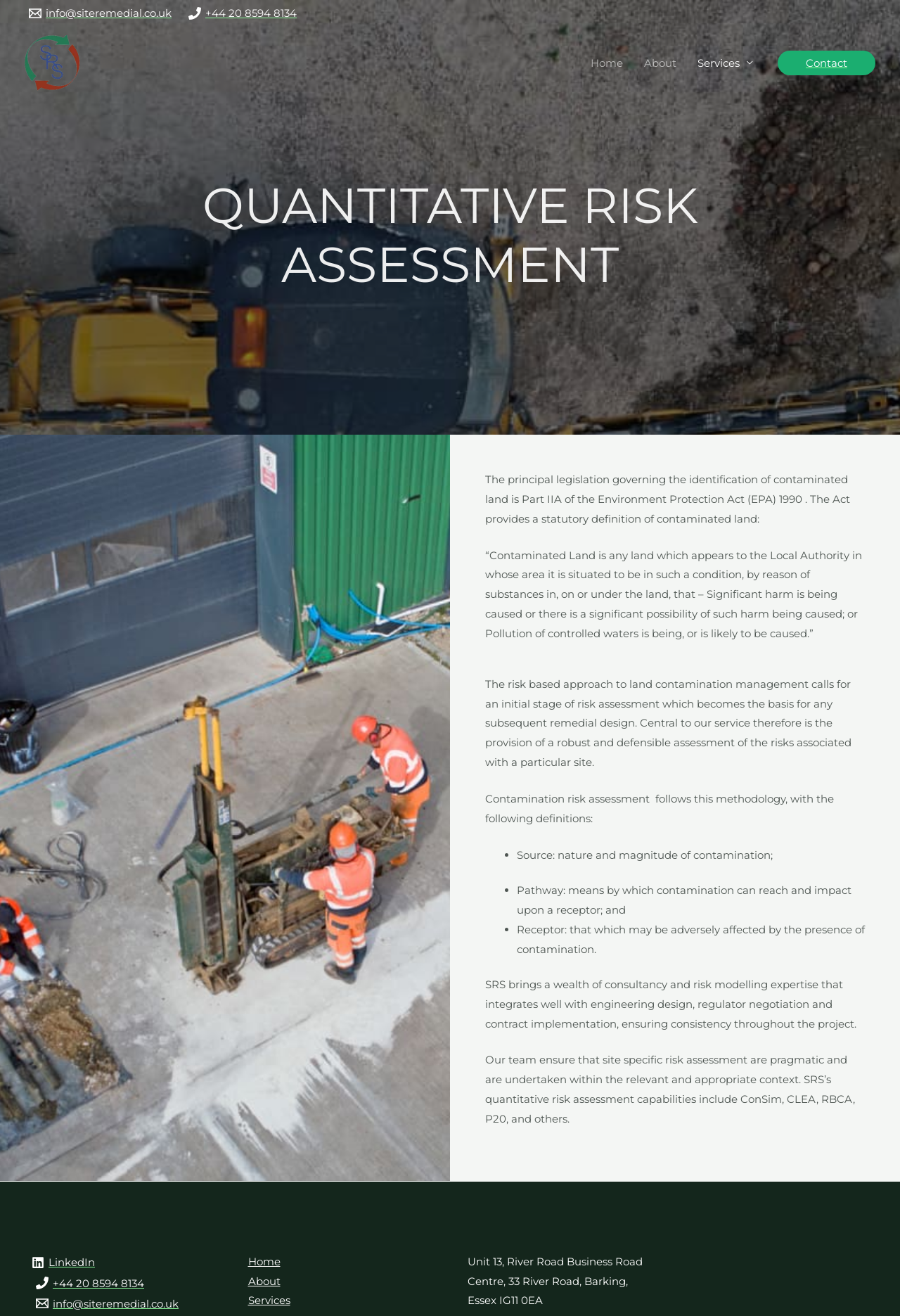Calculate the bounding box coordinates of the UI element given the description: "Services".

[0.768, 0.029, 0.848, 0.067]